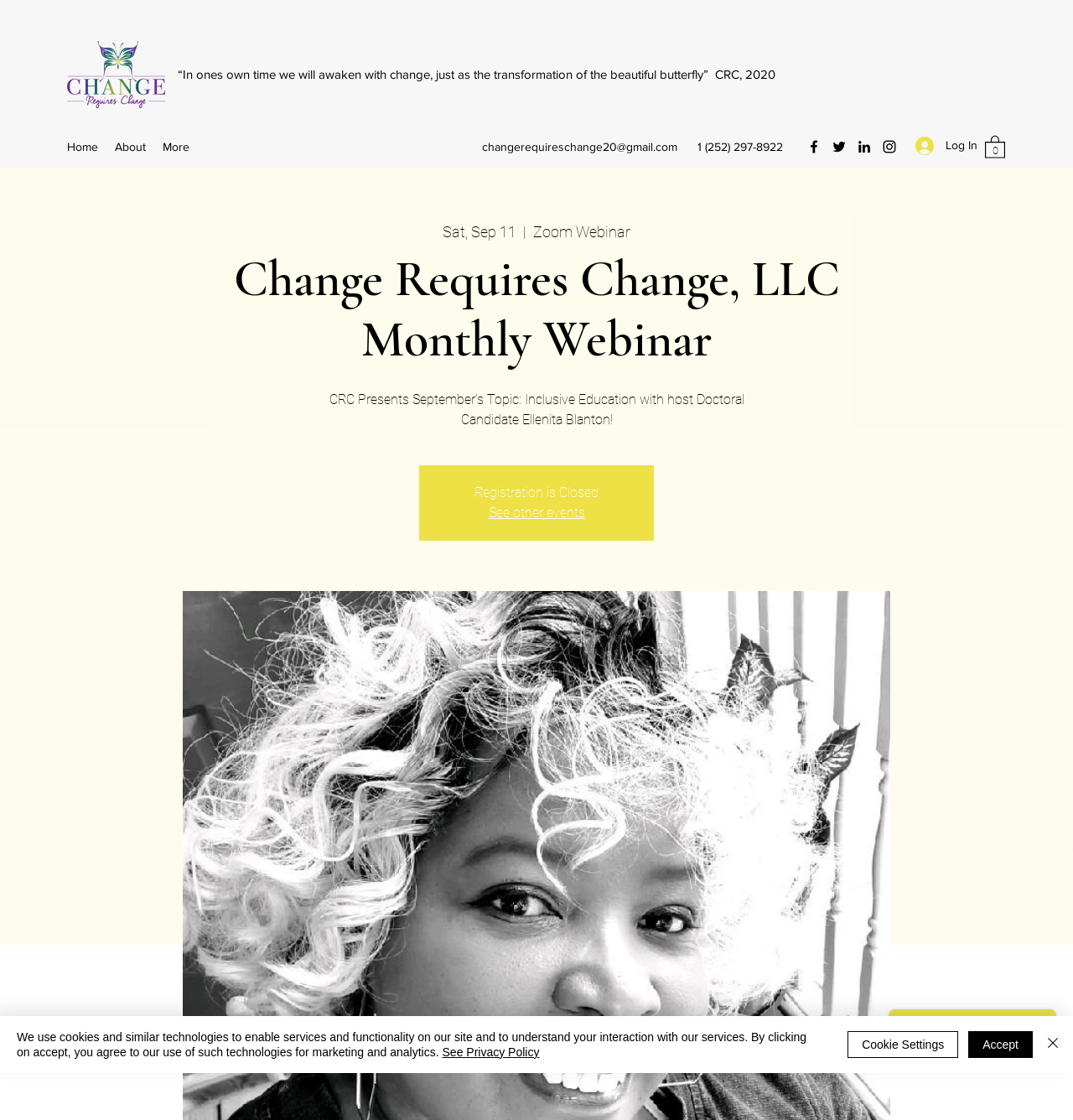Please analyze the image and provide a thorough answer to the question:
What is the topic of the webinar?

I found the topic of the webinar by looking at the main content area of the webpage. The StaticText element with the text 'CRC Presents September’s Topic: Inclusive Education with host Doctoral Candidate Ellenita Blanton!' is a prominent element in this area, and it clearly states the topic of the webinar.